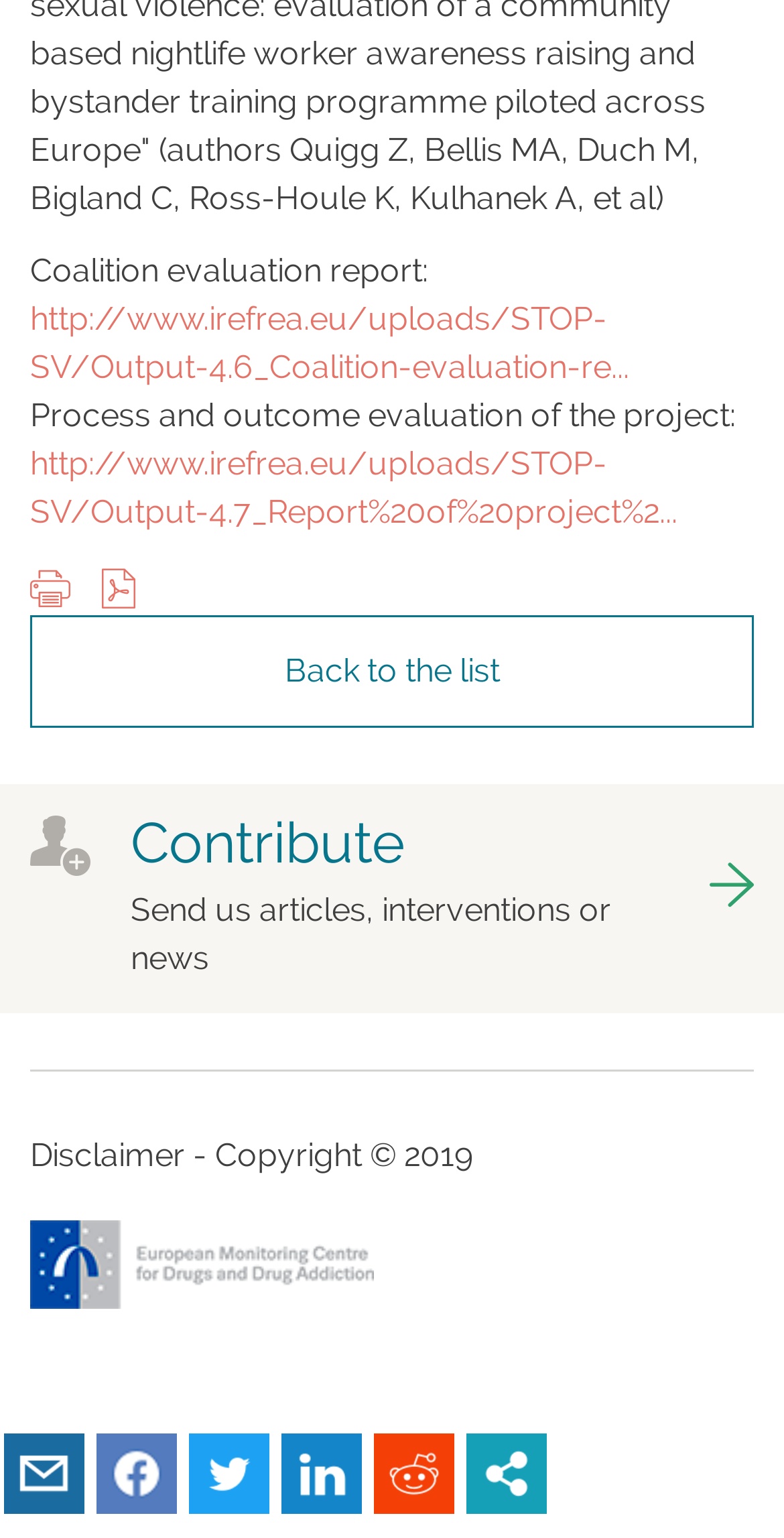Identify the bounding box coordinates for the element you need to click to achieve the following task: "Go back to the list". Provide the bounding box coordinates as four float numbers between 0 and 1, in the form [left, top, right, bottom].

[0.038, 0.4, 0.962, 0.474]